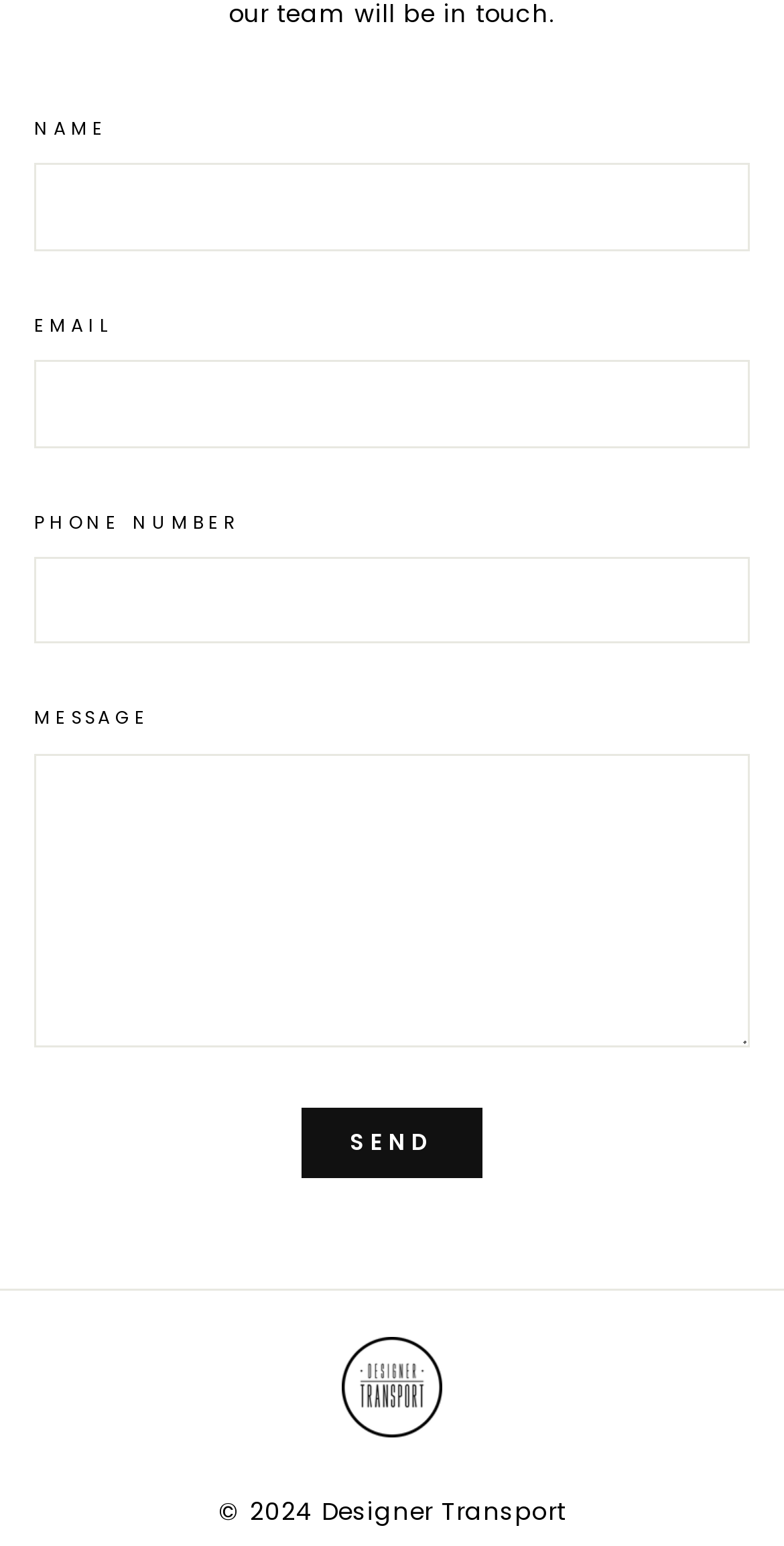Please find the bounding box for the UI component described as follows: "parent_node: NAME name="contact[phone]"".

[0.044, 0.36, 0.956, 0.417]